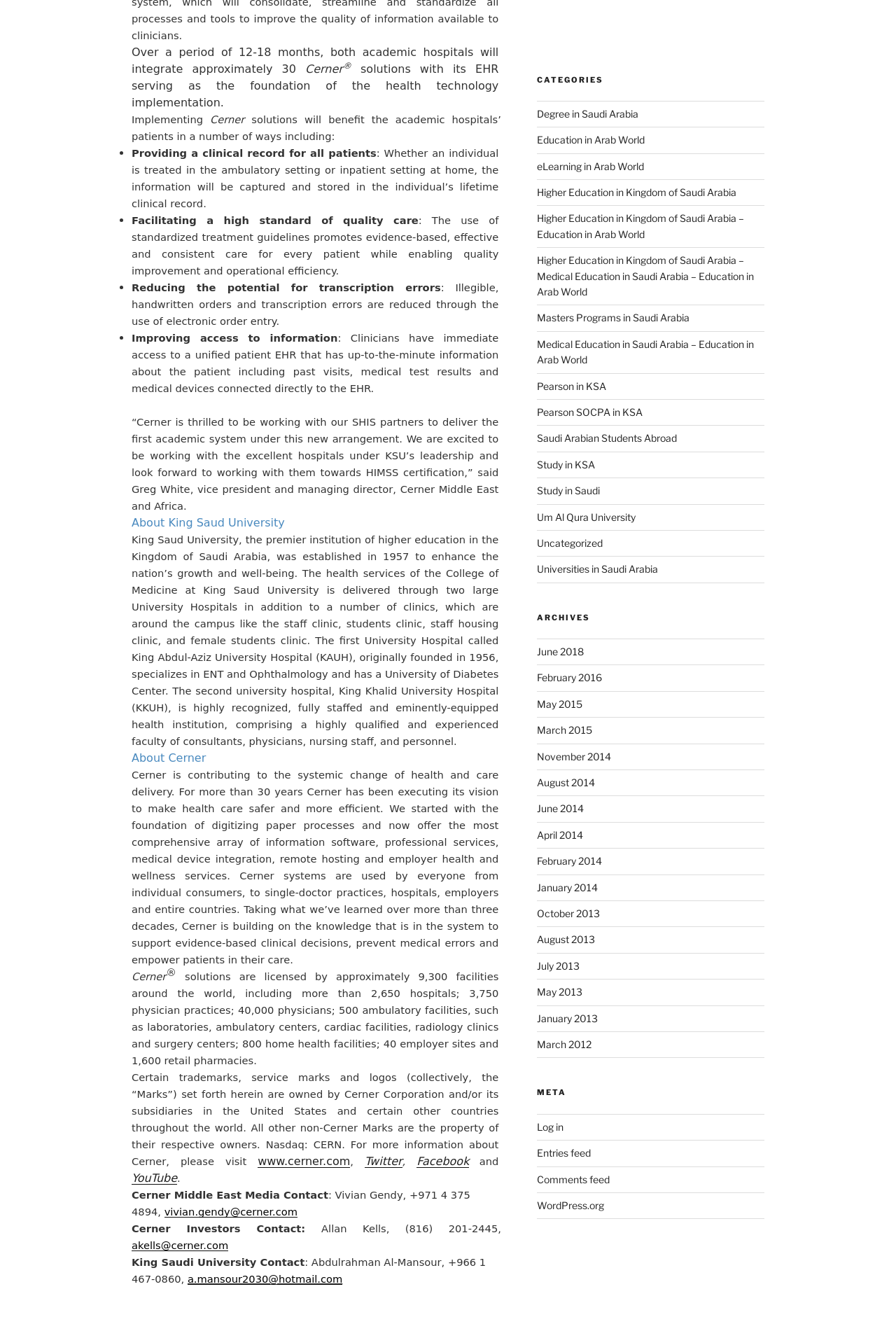Please identify the bounding box coordinates of the area I need to click to accomplish the following instruction: "Read more about 'Higher Education in Kingdom of Saudi Arabia'".

[0.599, 0.141, 0.822, 0.15]